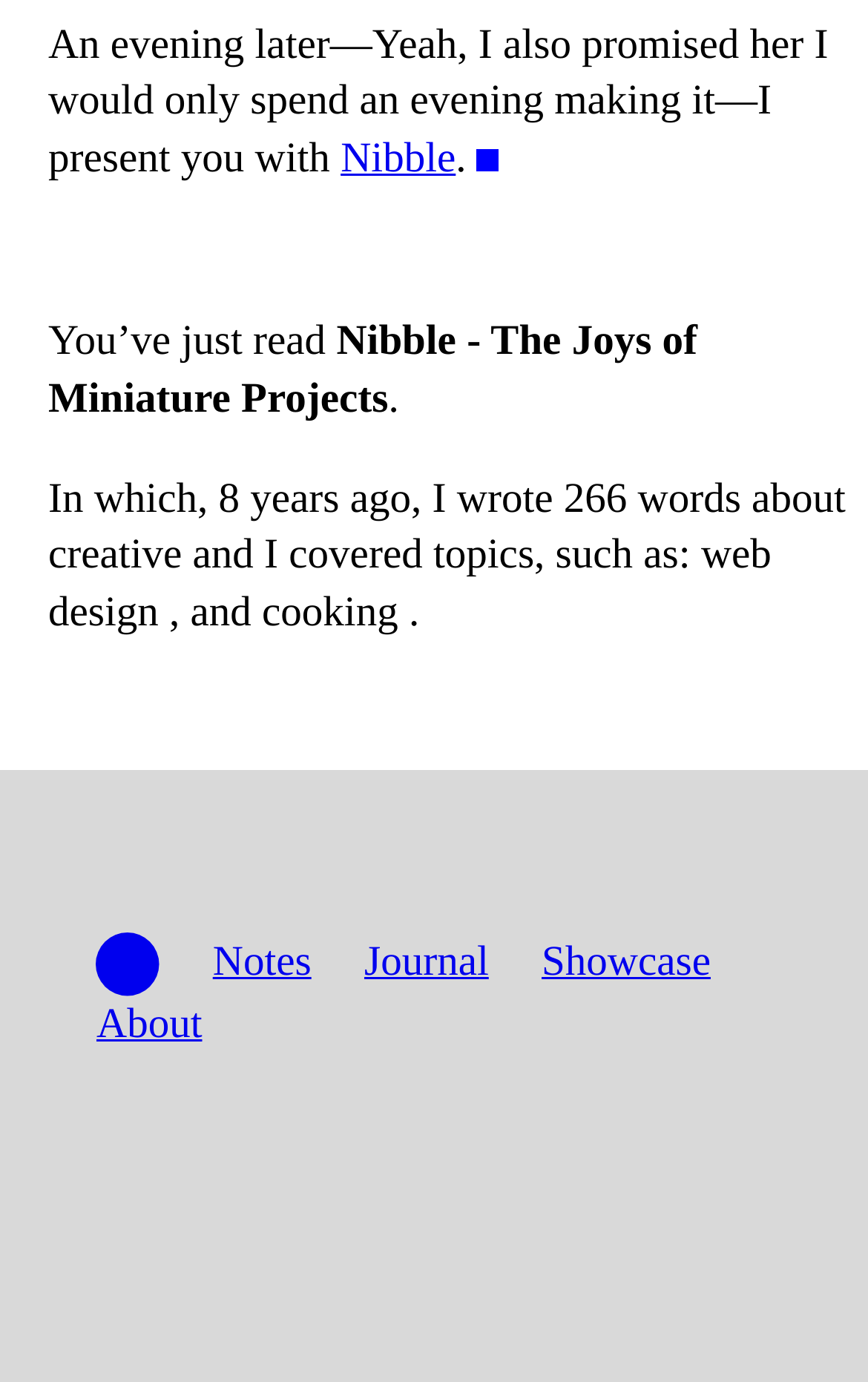How many links are there in the navigation menu?
From the image, respond using a single word or phrase.

5